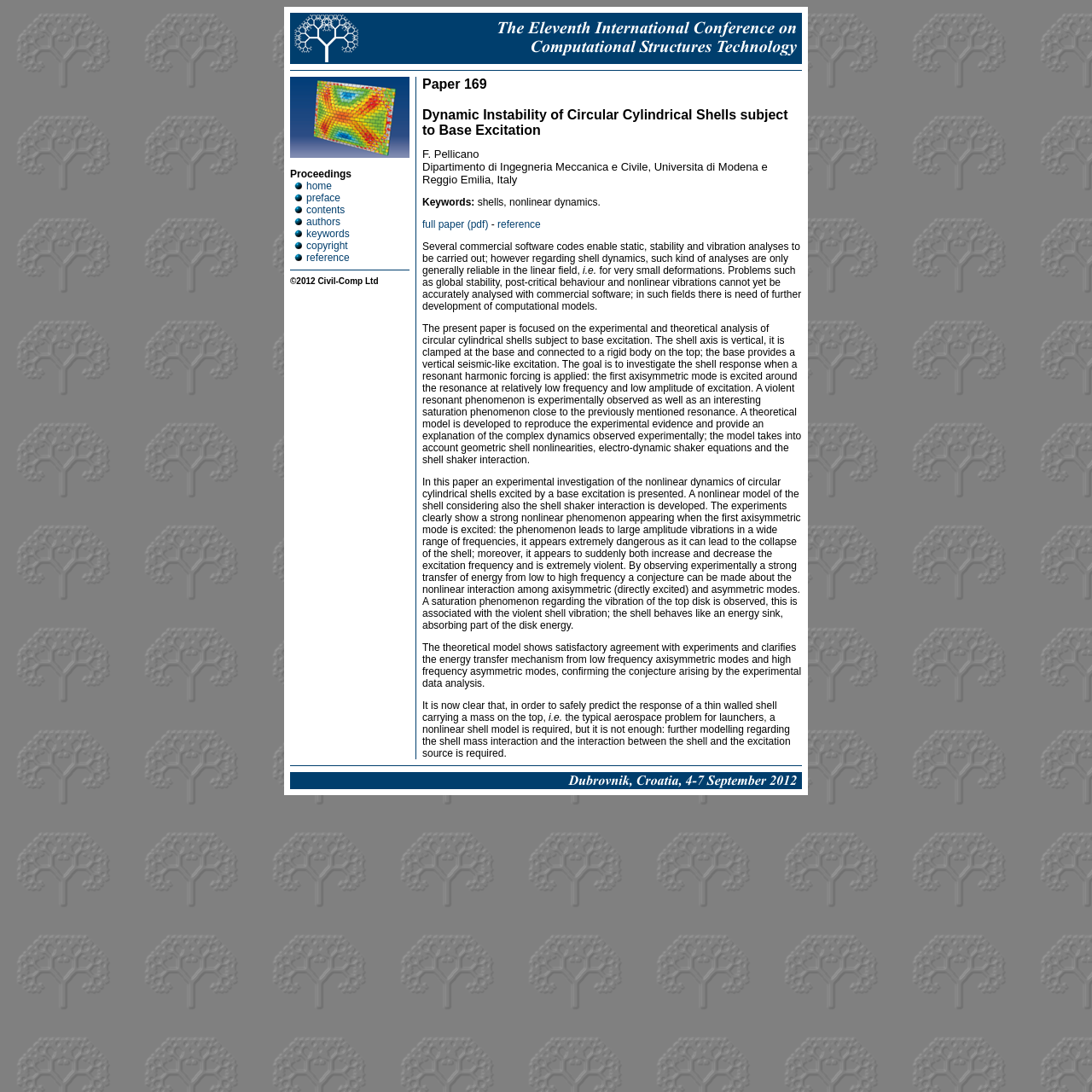Please answer the following question using a single word or phrase: 
What is the purpose of the base excitation?

To investigate shell response